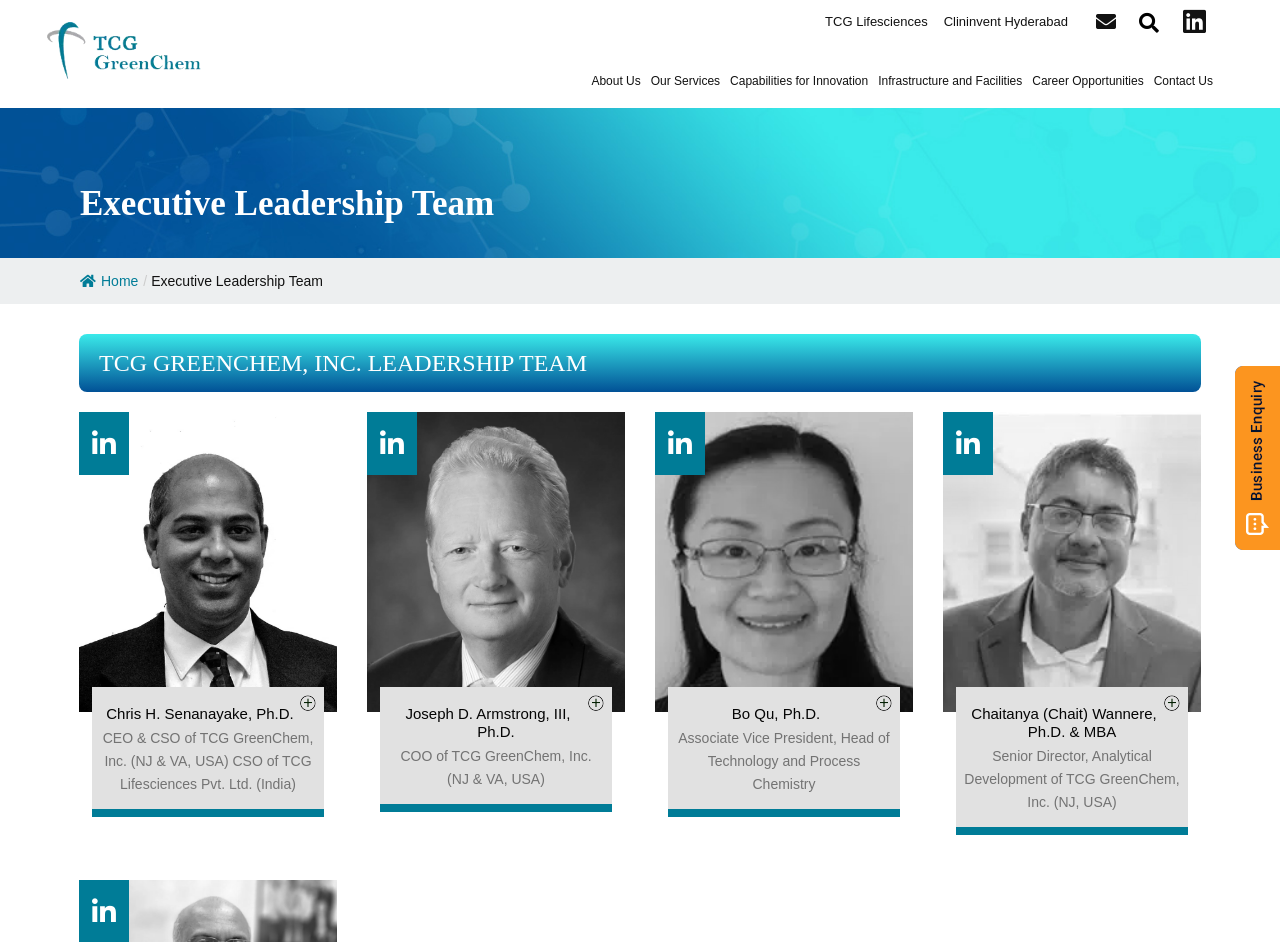What is the title of Joseph D. Armstrong, III, Ph.D.?
Answer the question in as much detail as possible.

I found the answer by looking at the leadership team section, where I saw a heading 'Joseph D. Armstrong, III, Ph.D.' with a description 'COO of TCG GreenChem, Inc. (NJ & VA, USA)'.